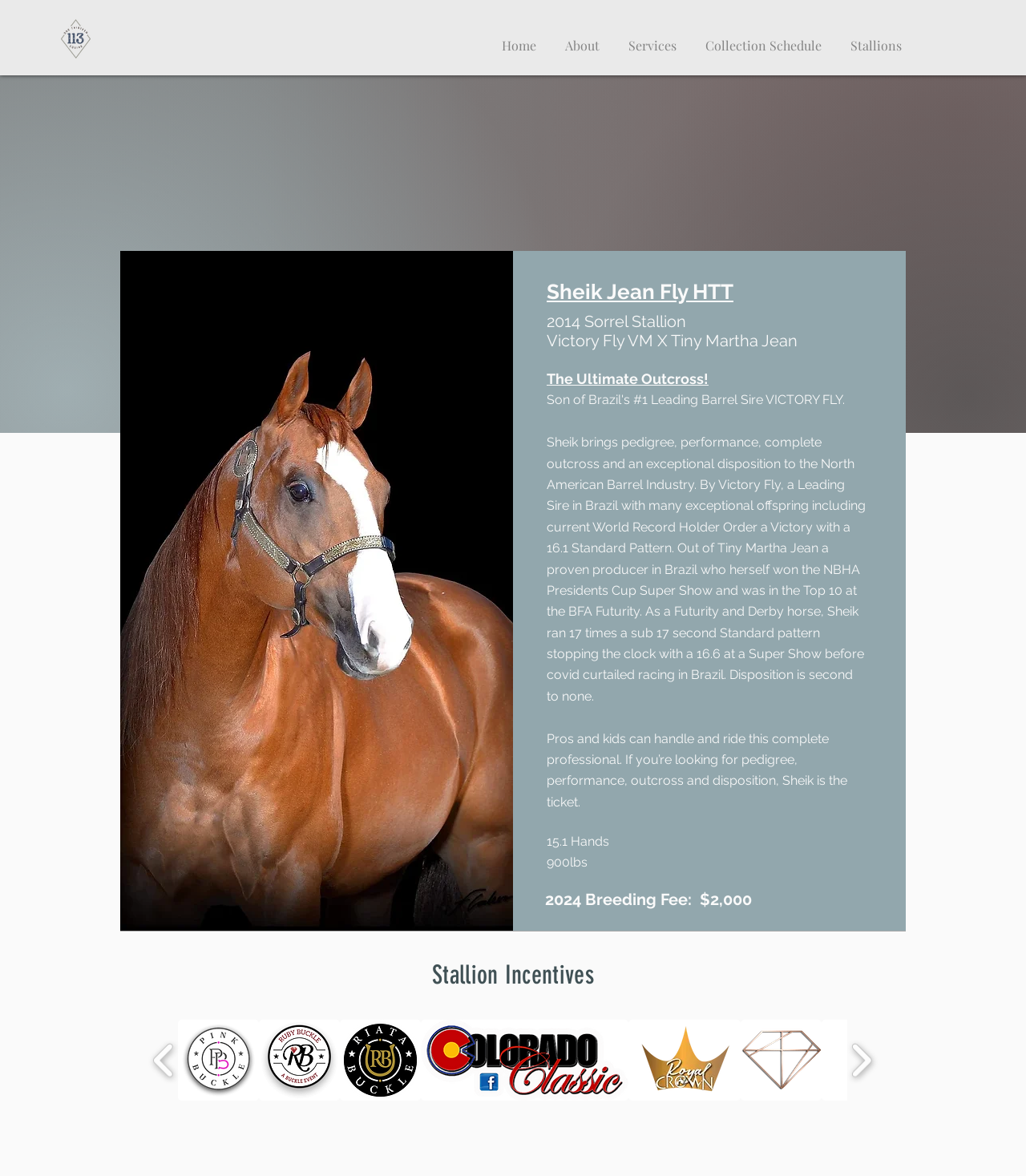Locate the bounding box coordinates of the element that should be clicked to fulfill the instruction: "Check the stallion's breeding fee".

[0.531, 0.757, 0.83, 0.773]